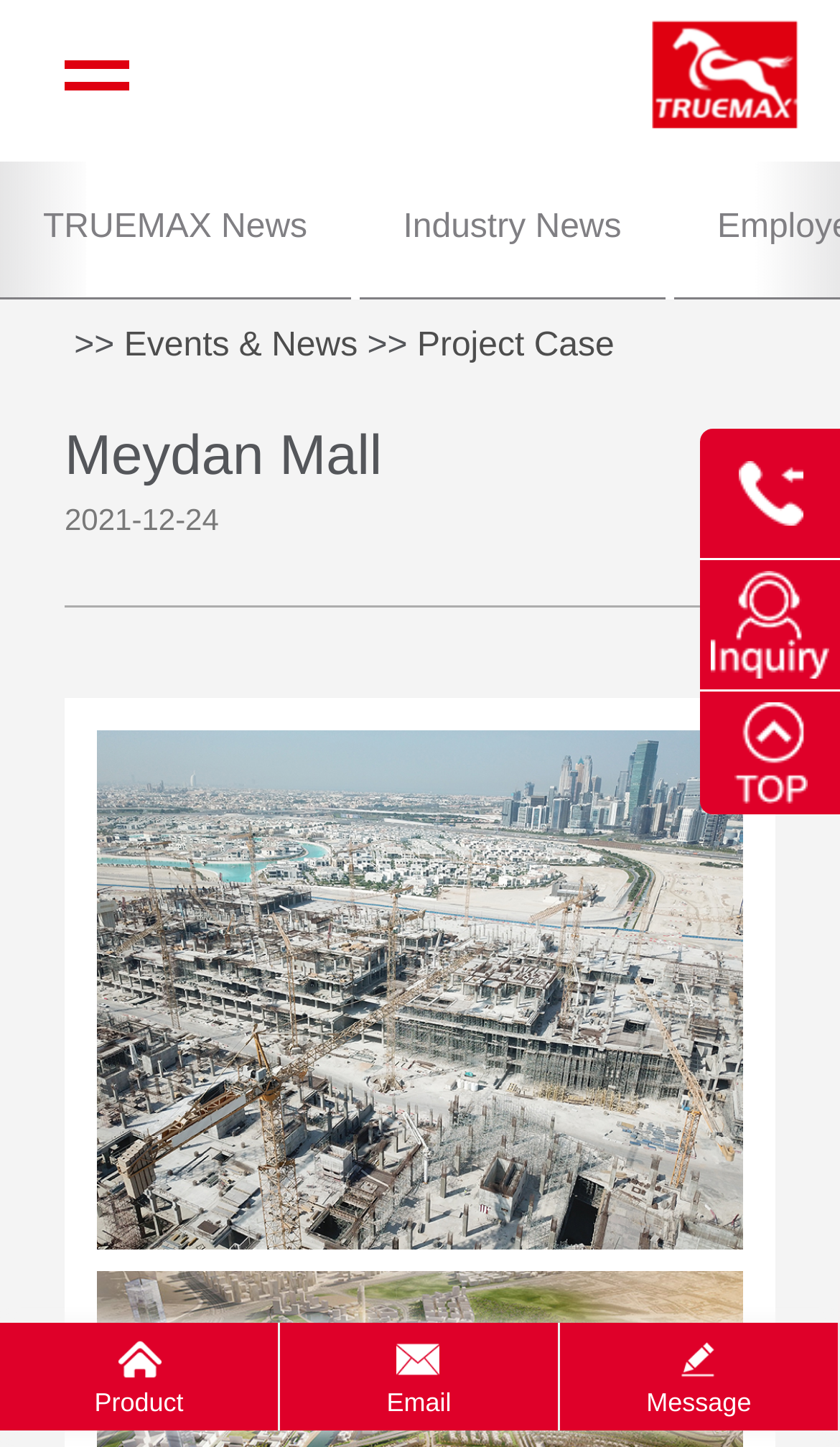What is the name of the project?
Please provide a comprehensive answer to the question based on the webpage screenshot.

The name of the project can be found in the heading element, which is 'Meydan Mall'.